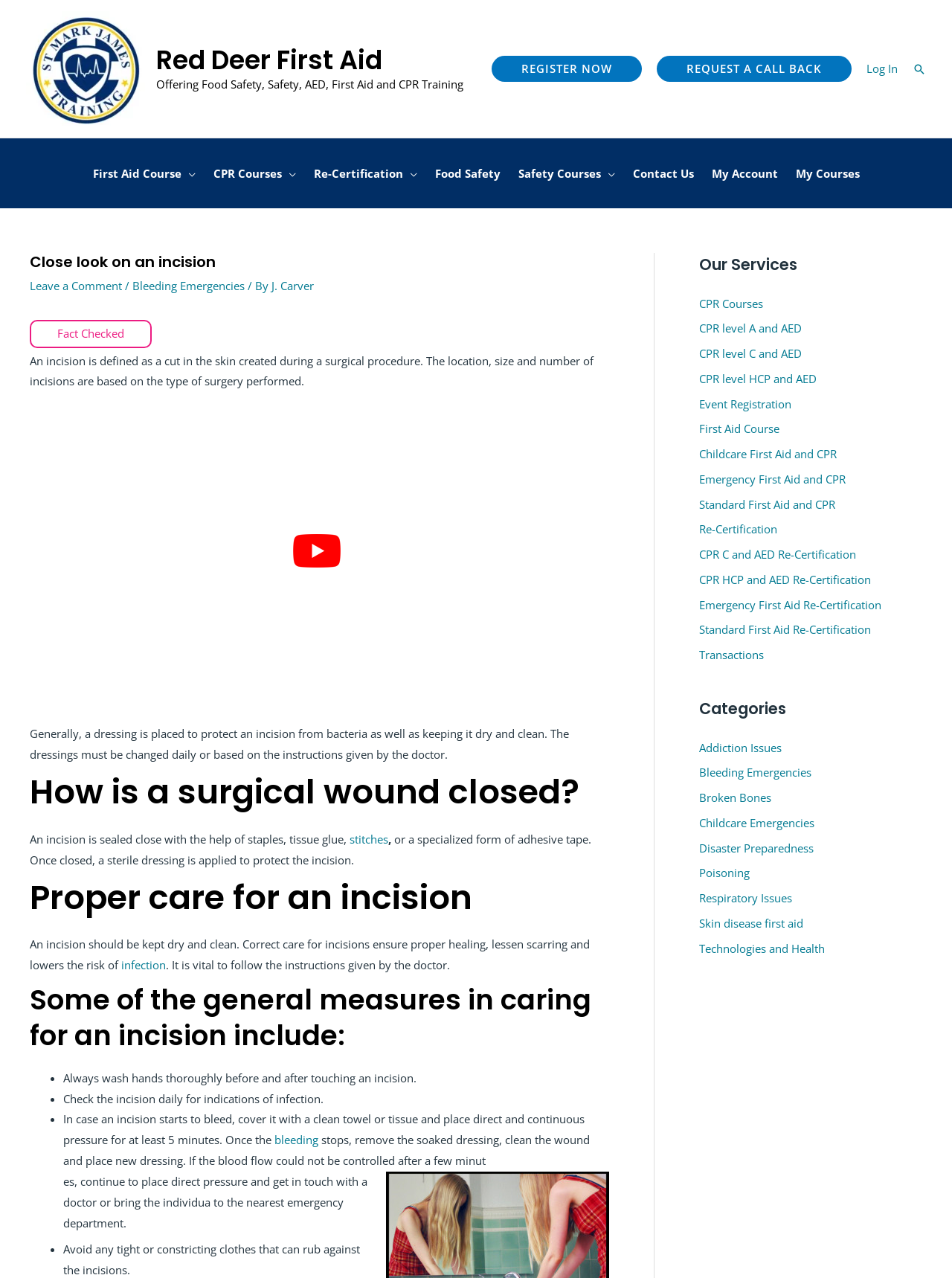Observe the image and answer the following question in detail: How many types of CPR courses are offered?

I found the answer by navigating to the 'Our Services' section and counting the number of CPR course links, which are CPR level A and AED, CPR level C and AED, CPR level HCP and AED, and CPR C and AED Re-Certification.